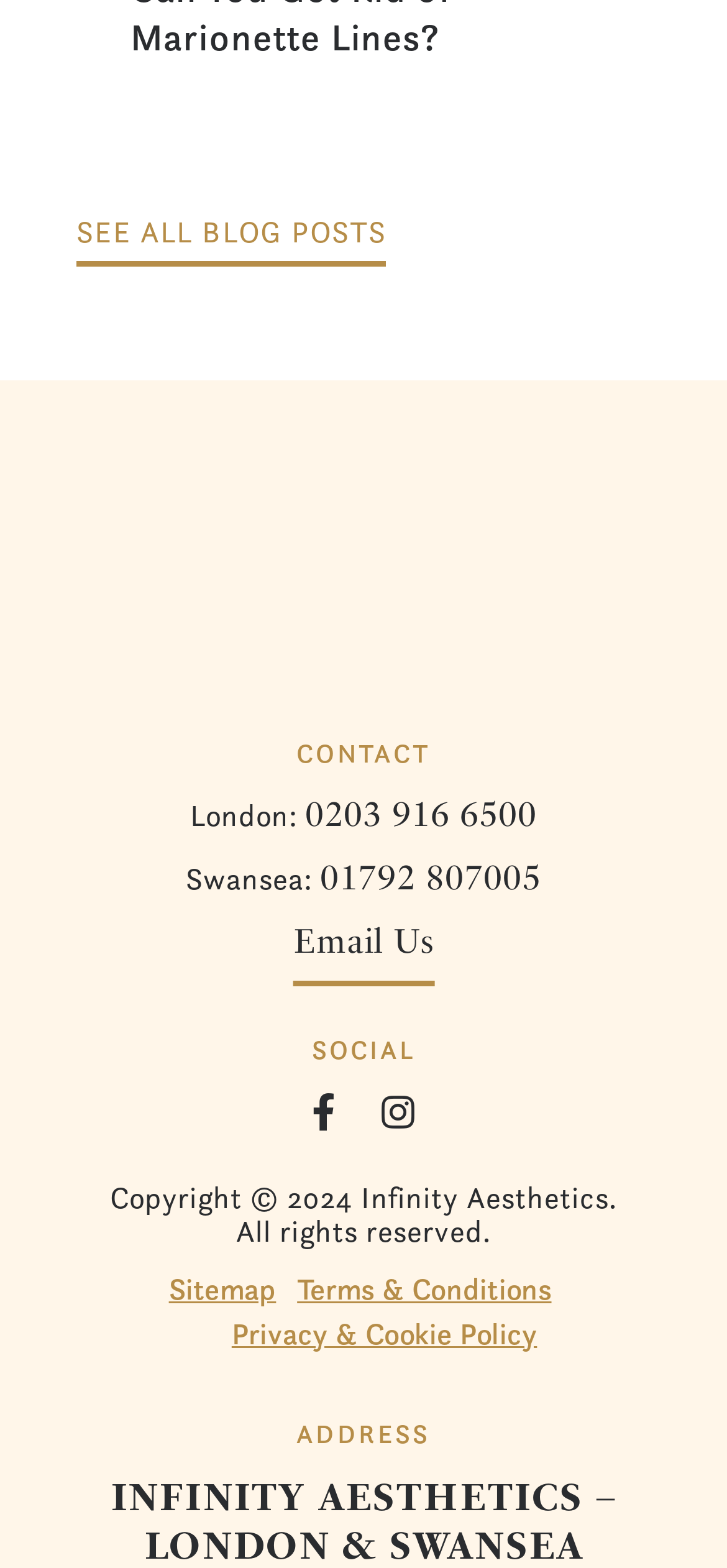Please determine the bounding box coordinates of the area that needs to be clicked to complete this task: 'Click SEE ALL BLOG POSTS'. The coordinates must be four float numbers between 0 and 1, formatted as [left, top, right, bottom].

[0.09, 0.135, 0.833, 0.172]